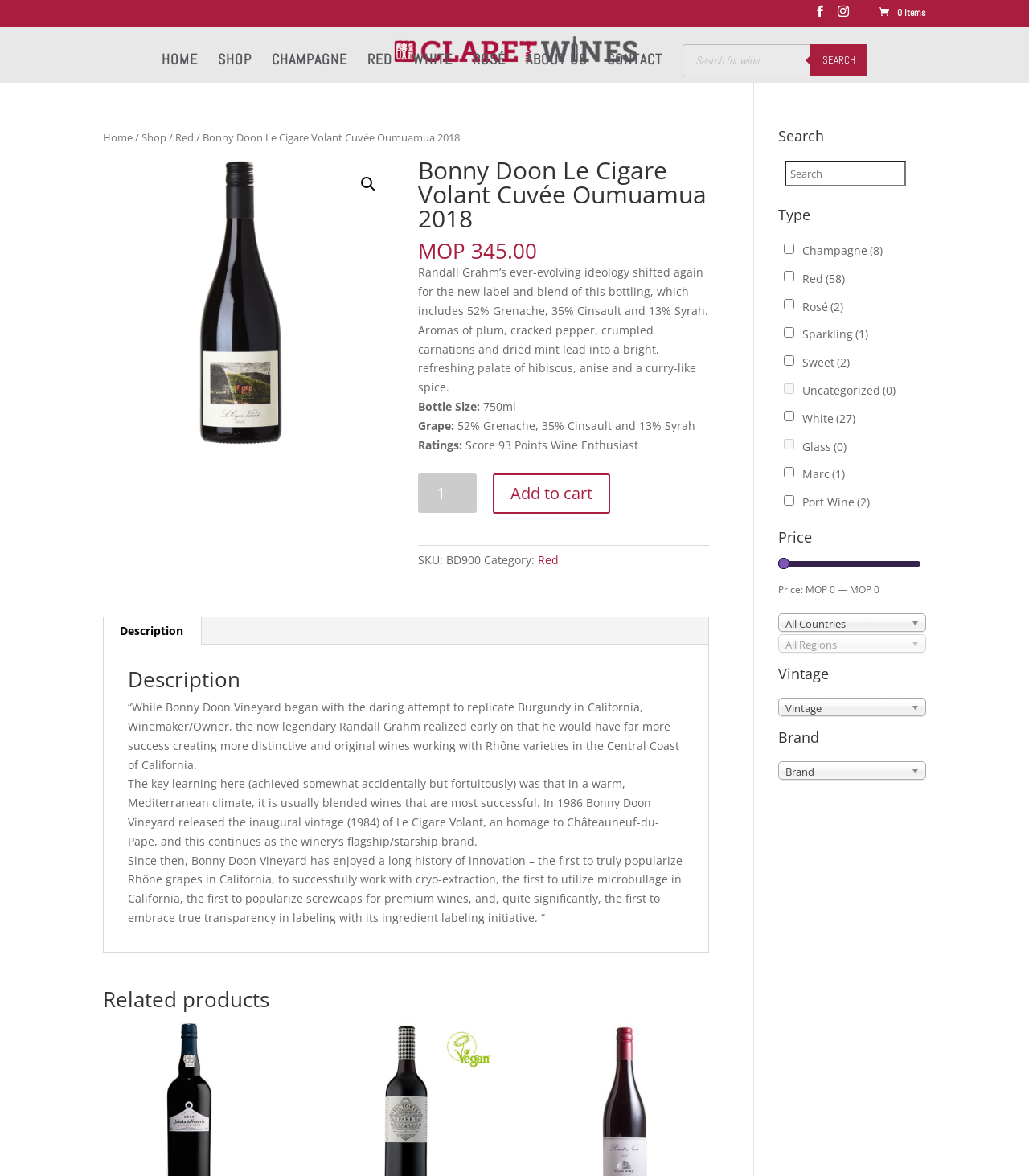Predict the bounding box for the UI component with the following description: "About us".

[0.511, 0.046, 0.57, 0.07]